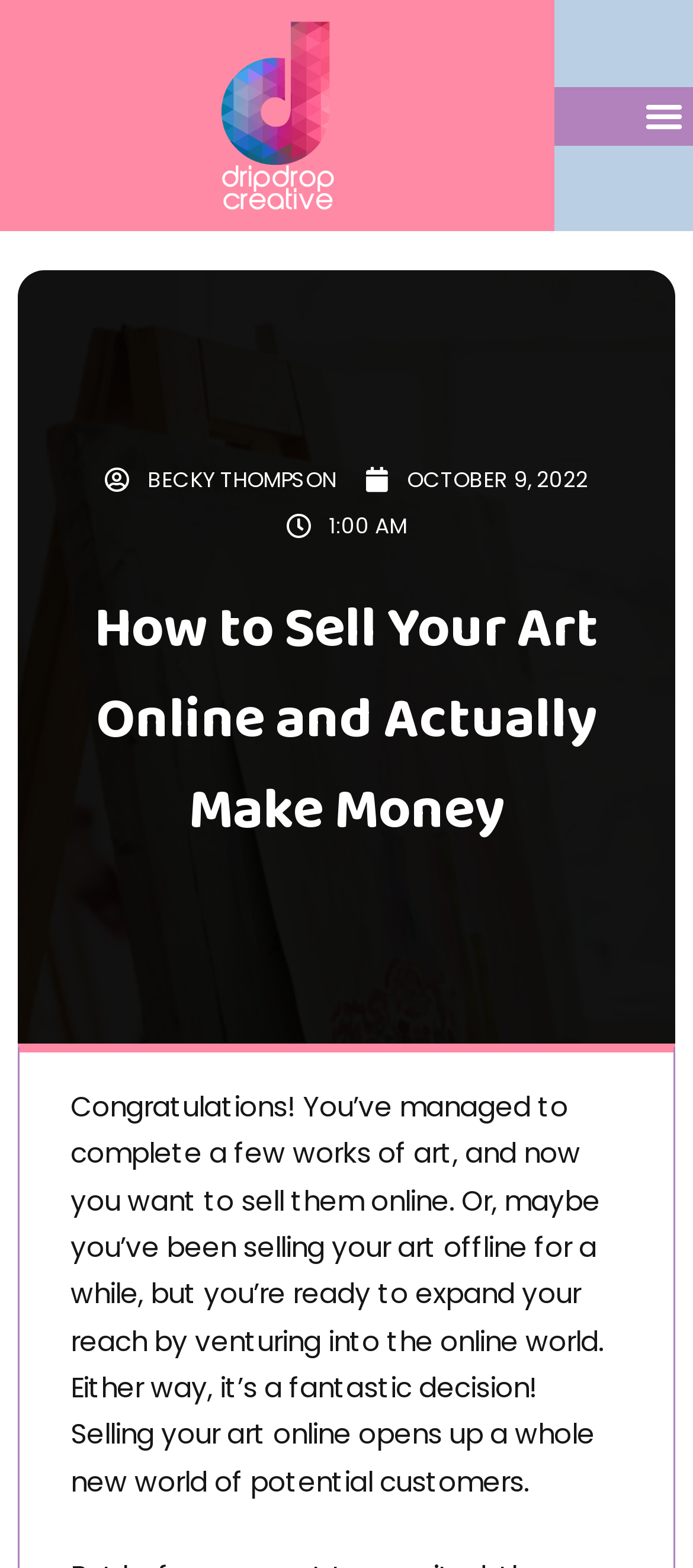Locate and generate the text content of the webpage's heading.

How to Sell Your Art Online and Actually Make Money